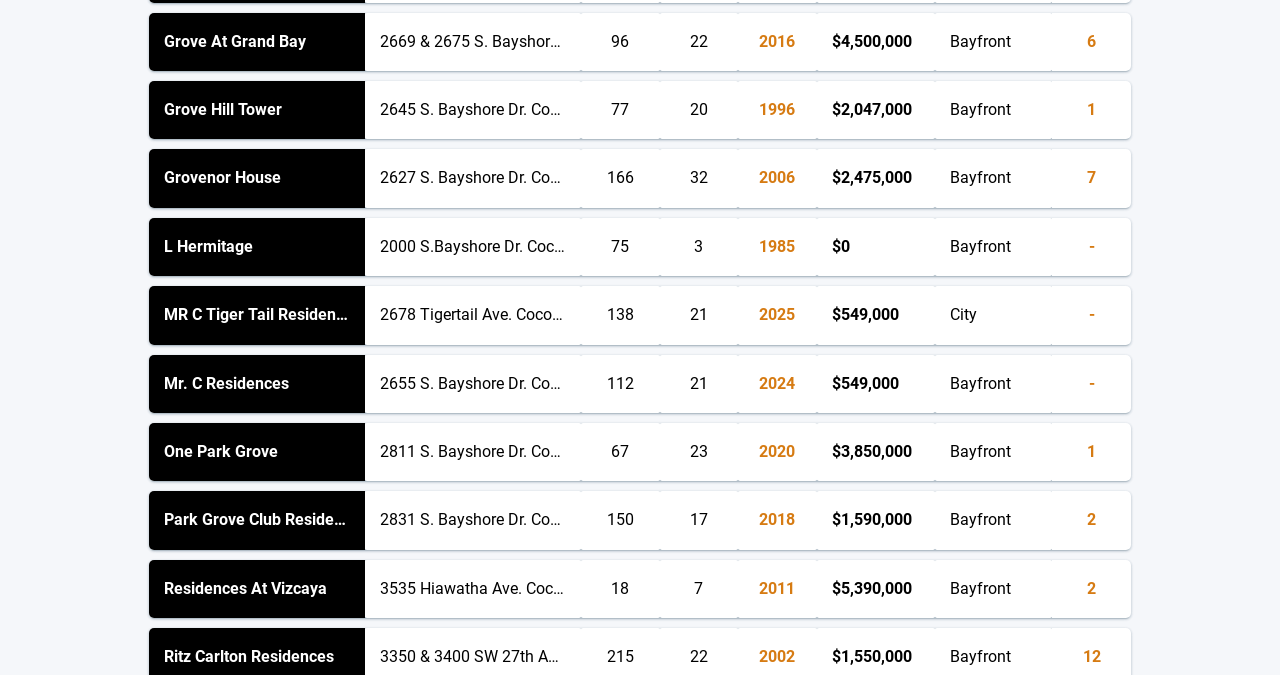Where is the Markers Grove Isle located?
Using the visual information from the image, give a one-word or short-phrase answer.

4 Grove Isle Dr. Coconut Grove, FL 33133